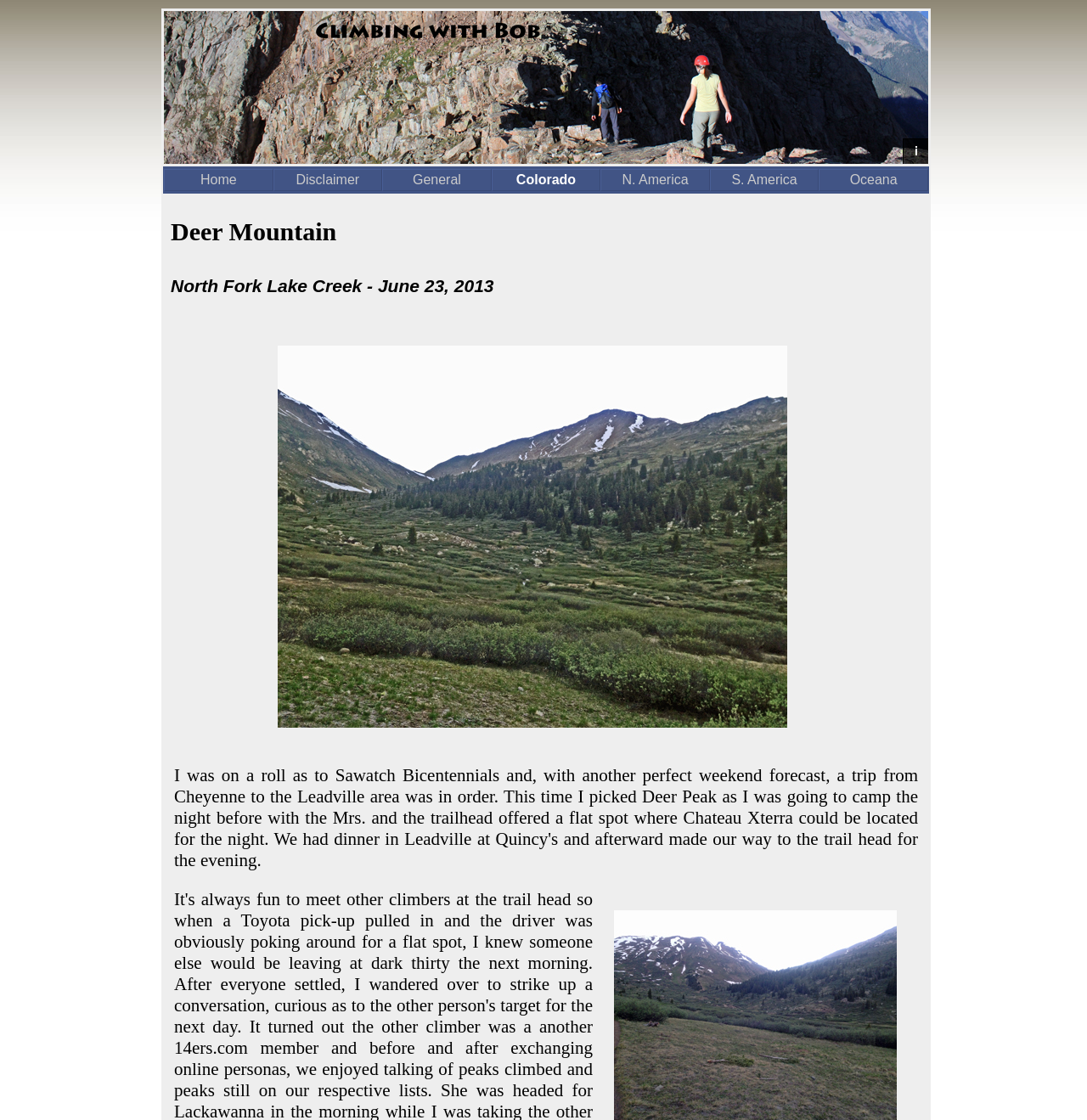Locate the bounding box coordinates of the element that needs to be clicked to carry out the instruction: "Sign Up". The coordinates should be given as four float numbers ranging from 0 to 1, i.e., [left, top, right, bottom].

None